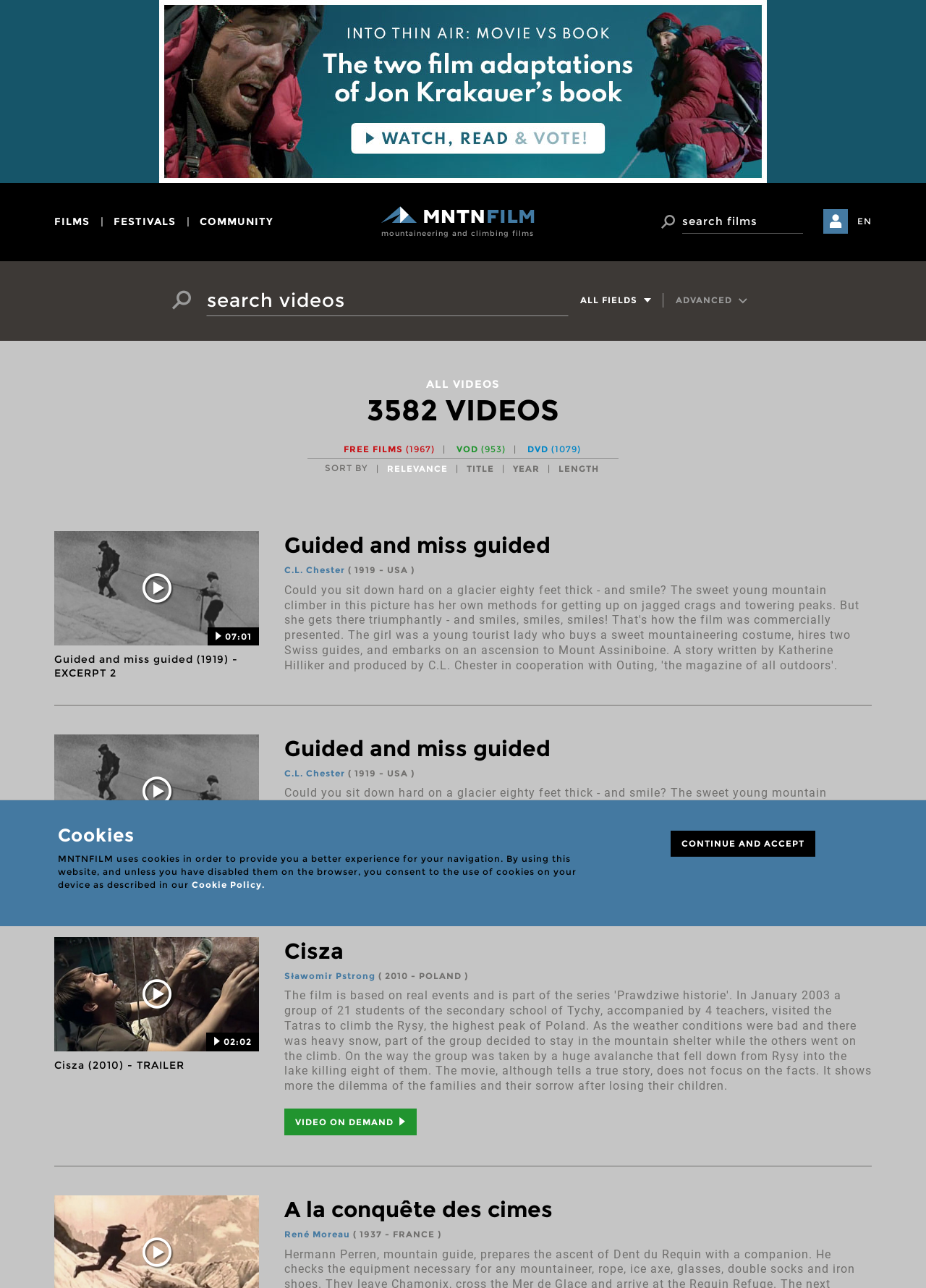Based on the element description DVD (1079), identify the bounding box coordinates for the UI element. The coordinates should be in the format (top-left x, top-left y, bottom-right x, bottom-right y) and within the 0 to 1 range.

[0.569, 0.344, 0.627, 0.353]